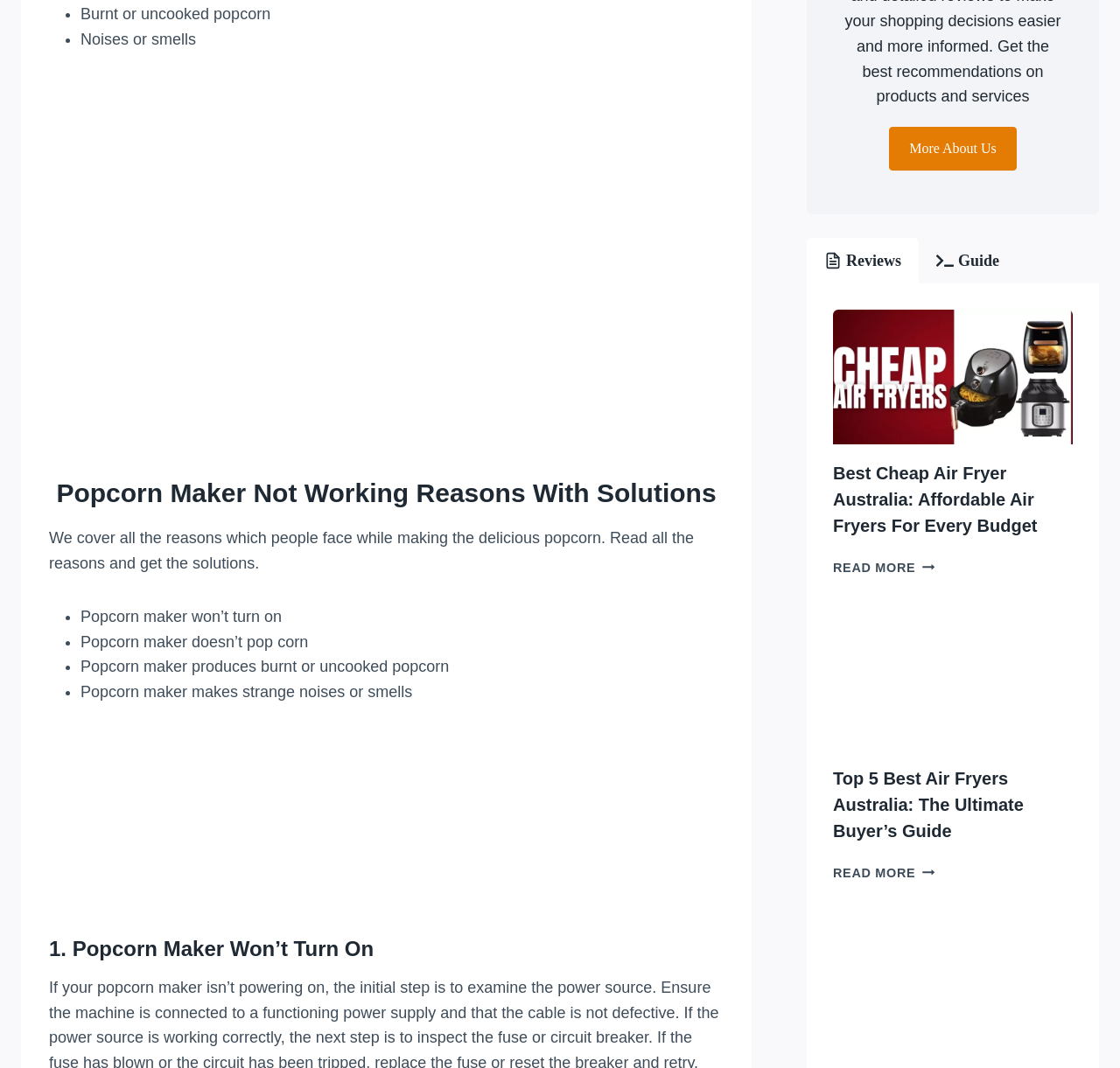Determine the bounding box for the HTML element described here: "Menu". The coordinates should be given as [left, top, right, bottom] with each number being a float between 0 and 1.

None